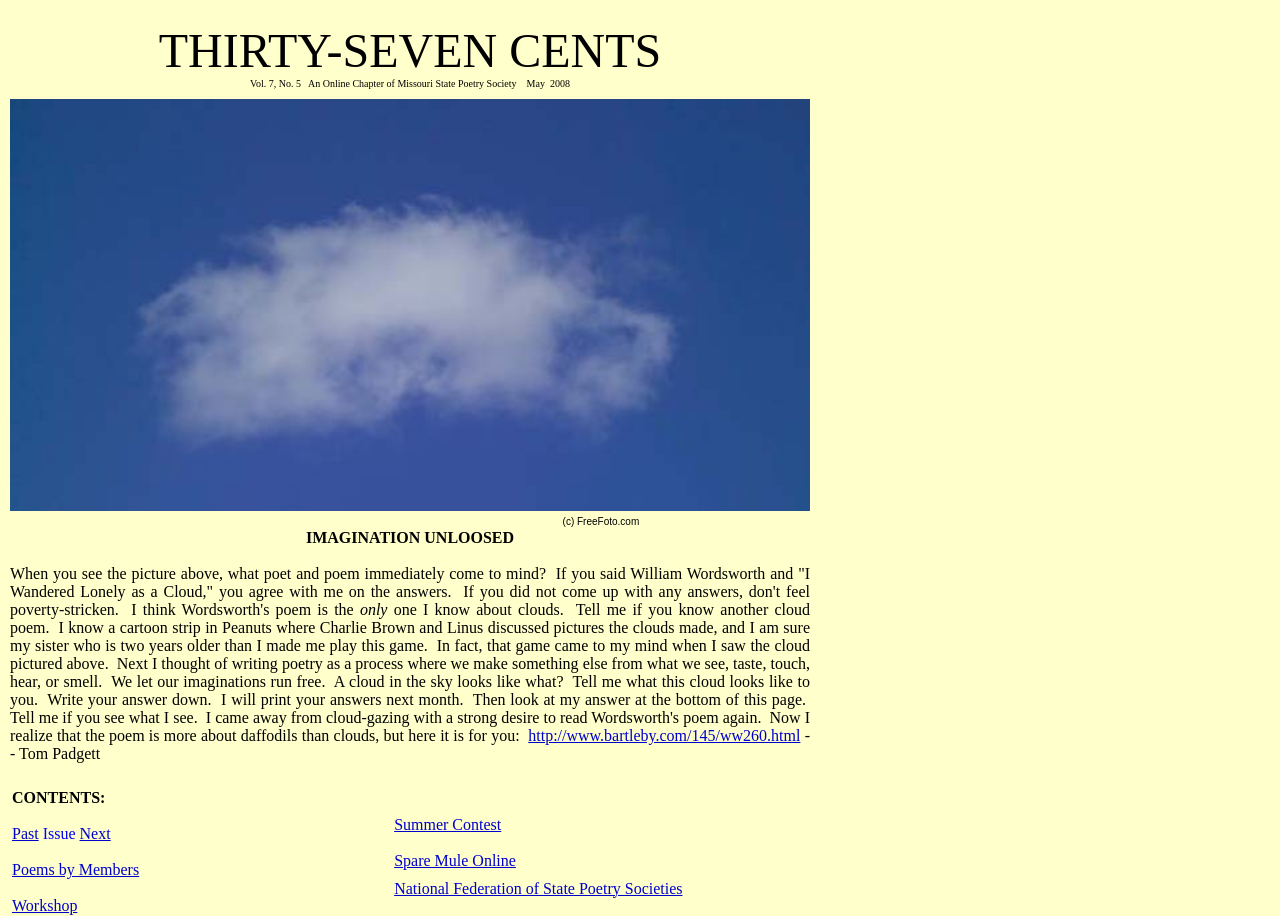Please identify the bounding box coordinates of the element on the webpage that should be clicked to follow this instruction: "View the next issue". The bounding box coordinates should be given as four float numbers between 0 and 1, formatted as [left, top, right, bottom].

[0.062, 0.901, 0.086, 0.919]